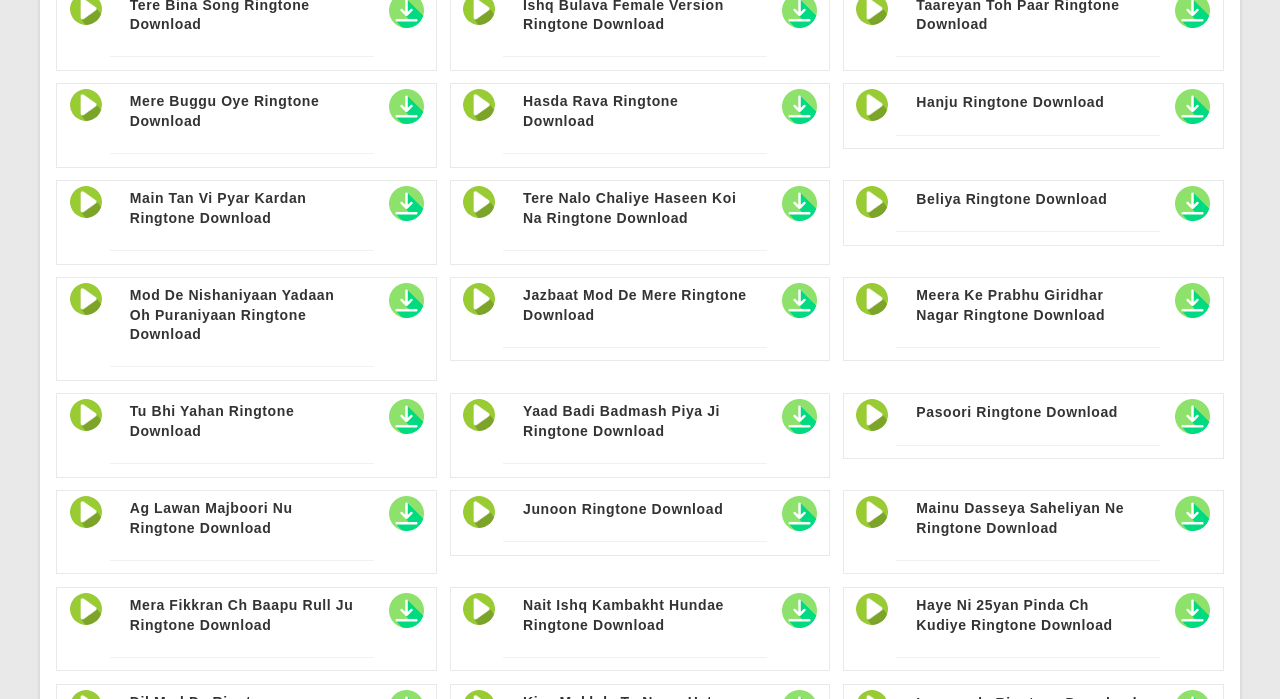Use a single word or phrase to answer the question: How many ringtone download options are available?

Multiple